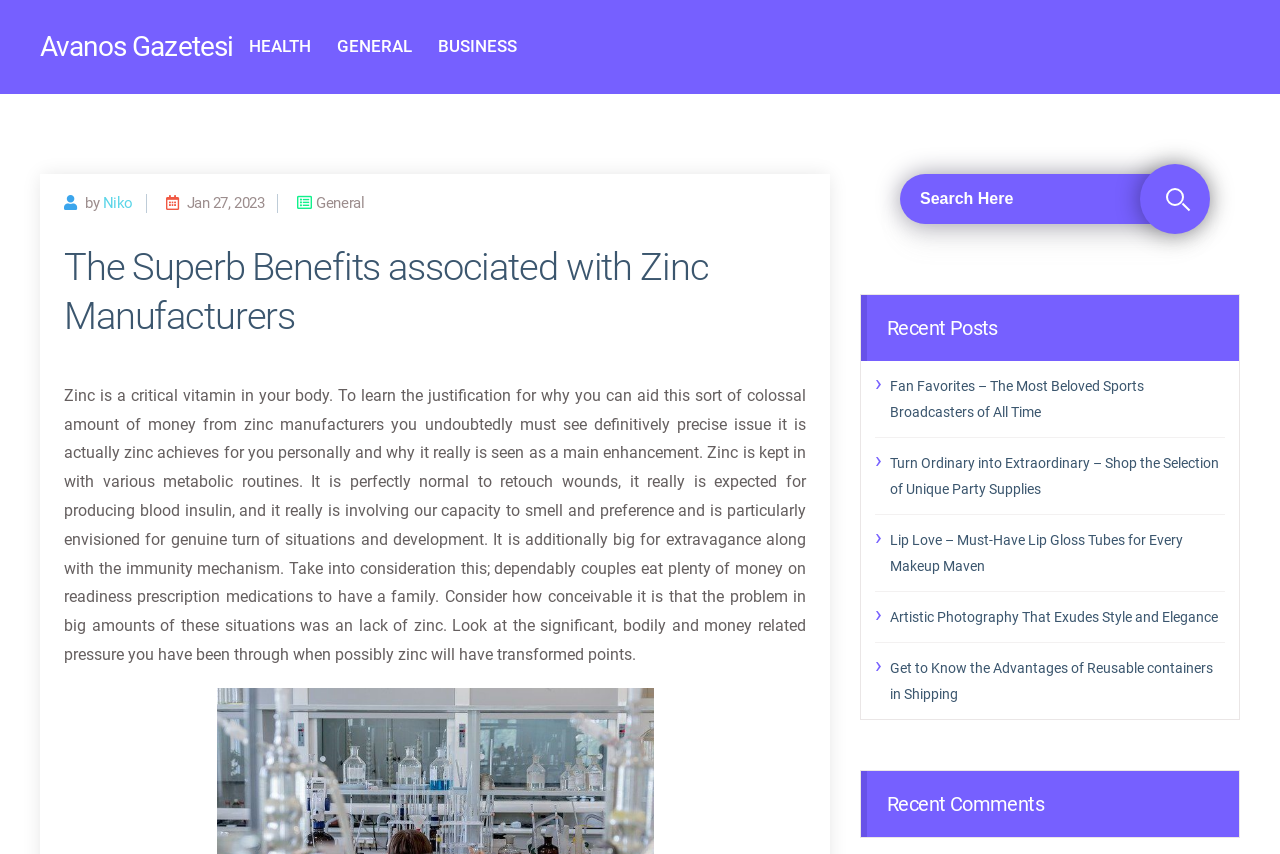Answer with a single word or phrase: 
What is the main topic of the article?

Zinc benefits